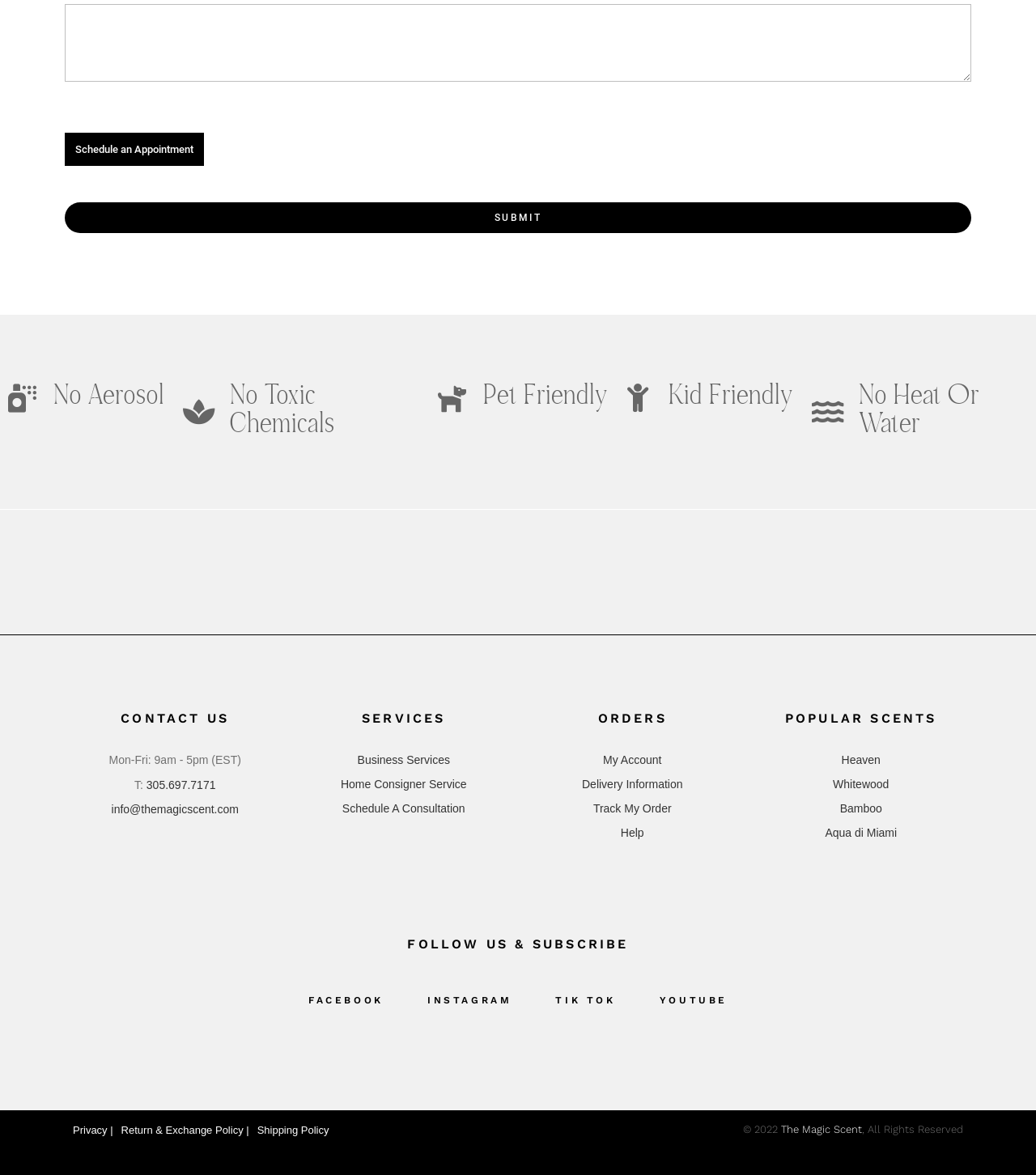Locate the UI element described by Shipping Policy in the provided webpage screenshot. Return the bounding box coordinates in the format (top-left x, top-left y, bottom-right x, bottom-right y), ensuring all values are between 0 and 1.

[0.248, 0.957, 0.318, 0.967]